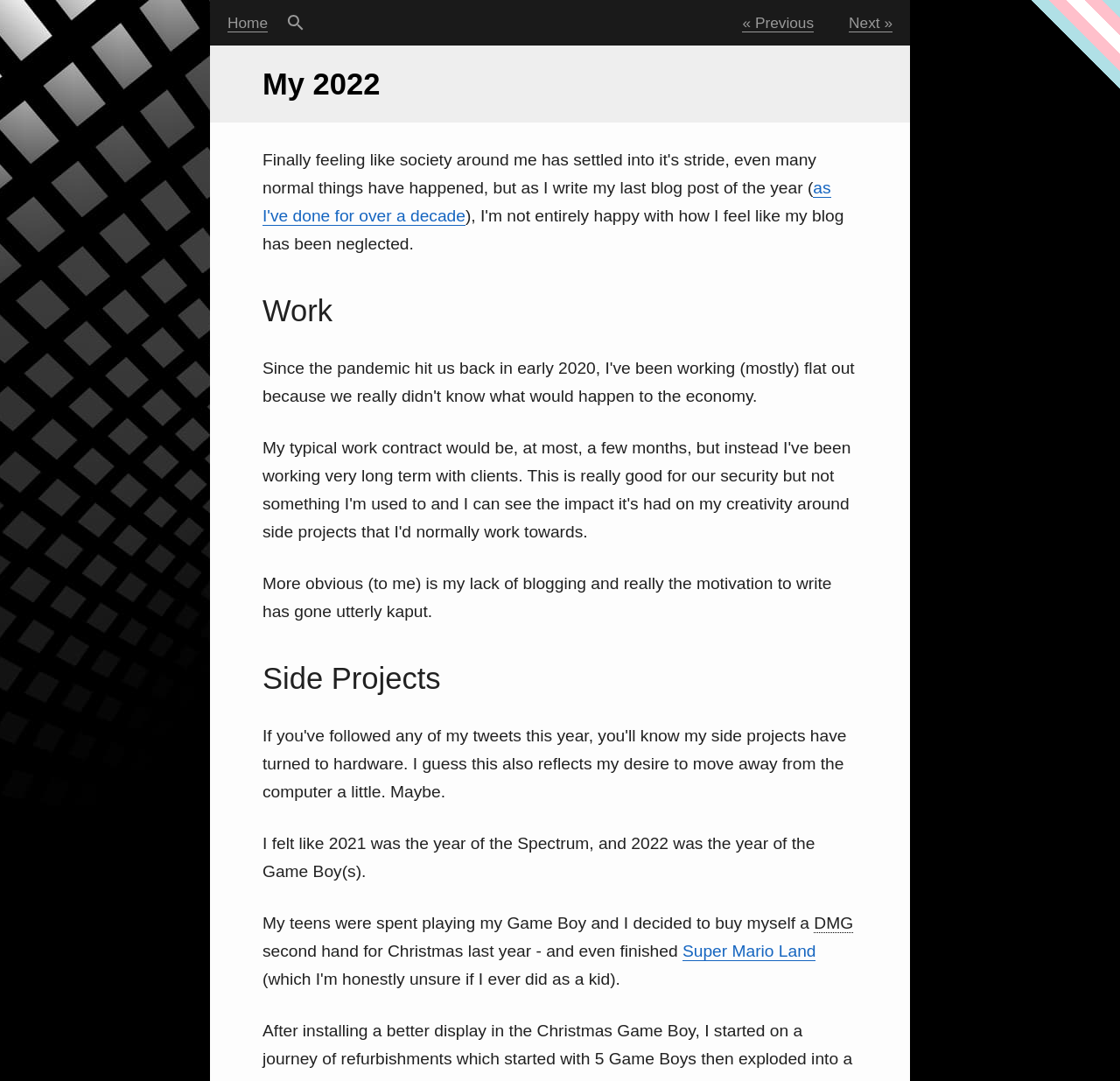Give a comprehensive overview of the webpage, including key elements.

The webpage is titled "My 2022" and appears to be a personal blog post. At the top, there is a search bar, although it is currently hidden, and a navigation menu with links to "Home", "Search", "« Previous", and "Next »". 

Below the navigation menu, there is a large heading that reads "My 2022", which is also a link. Underneath this heading, there is a link to "My 2022" again, followed by a sentence that explains the author's decade-long tradition of writing about their year.

The next section is headed by "Work Link to Work", which contains a link to "Link to Work". This is followed by a paragraph of text that discusses the author's lack of motivation to write.

The subsequent section is headed by "Side Projects Link to Side Projects", which contains a link to "Link to Side Projects". This is followed by a few paragraphs of text that discuss the author's experiences with gaming, specifically with the Game Boy. There is also a mention of "Dot Matrix Gaming" (abbreviated as "DMG") and a link to "Super Mario Land".

Overall, the webpage appears to be a personal reflection on the author's experiences and interests in 2022, with a focus on gaming and personal projects.